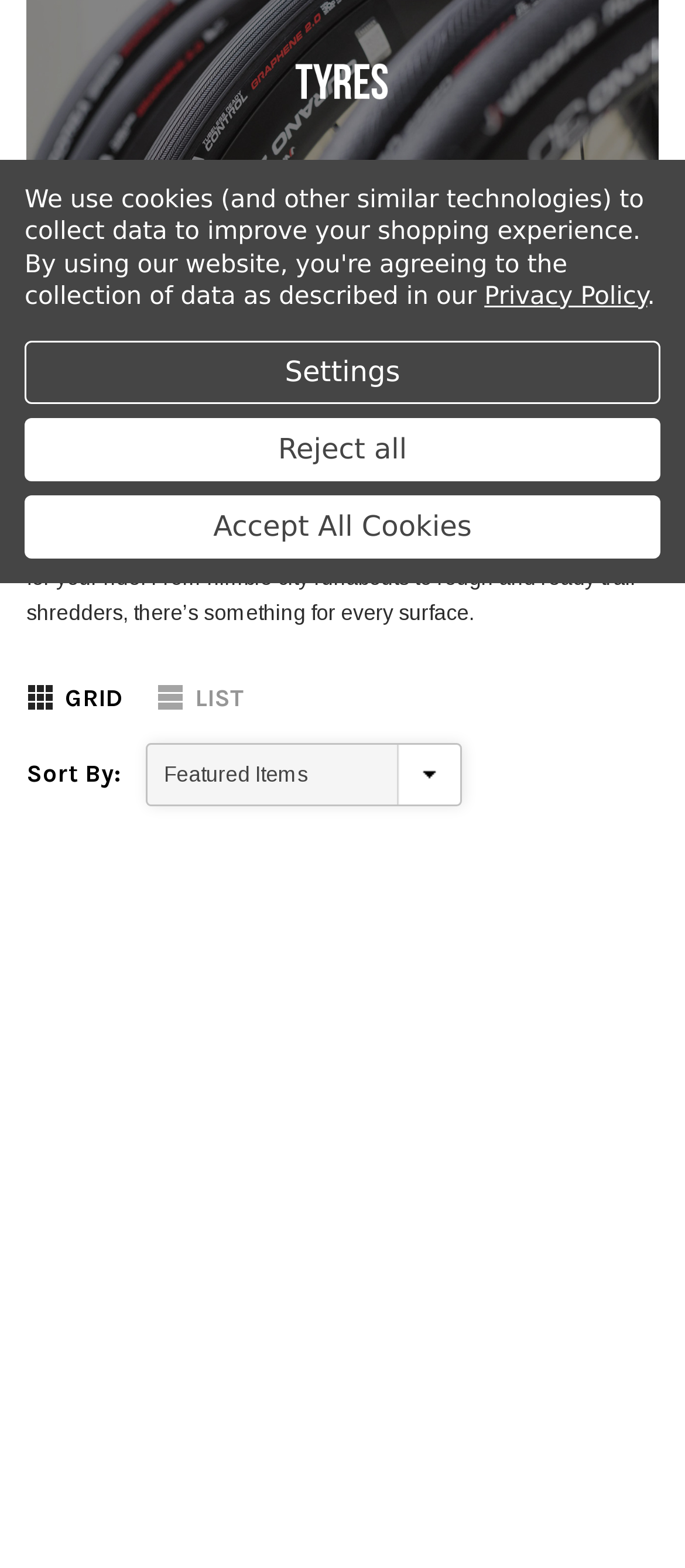Given the description "Reject all", provide the bounding box coordinates of the corresponding UI element.

[0.036, 0.267, 0.964, 0.307]